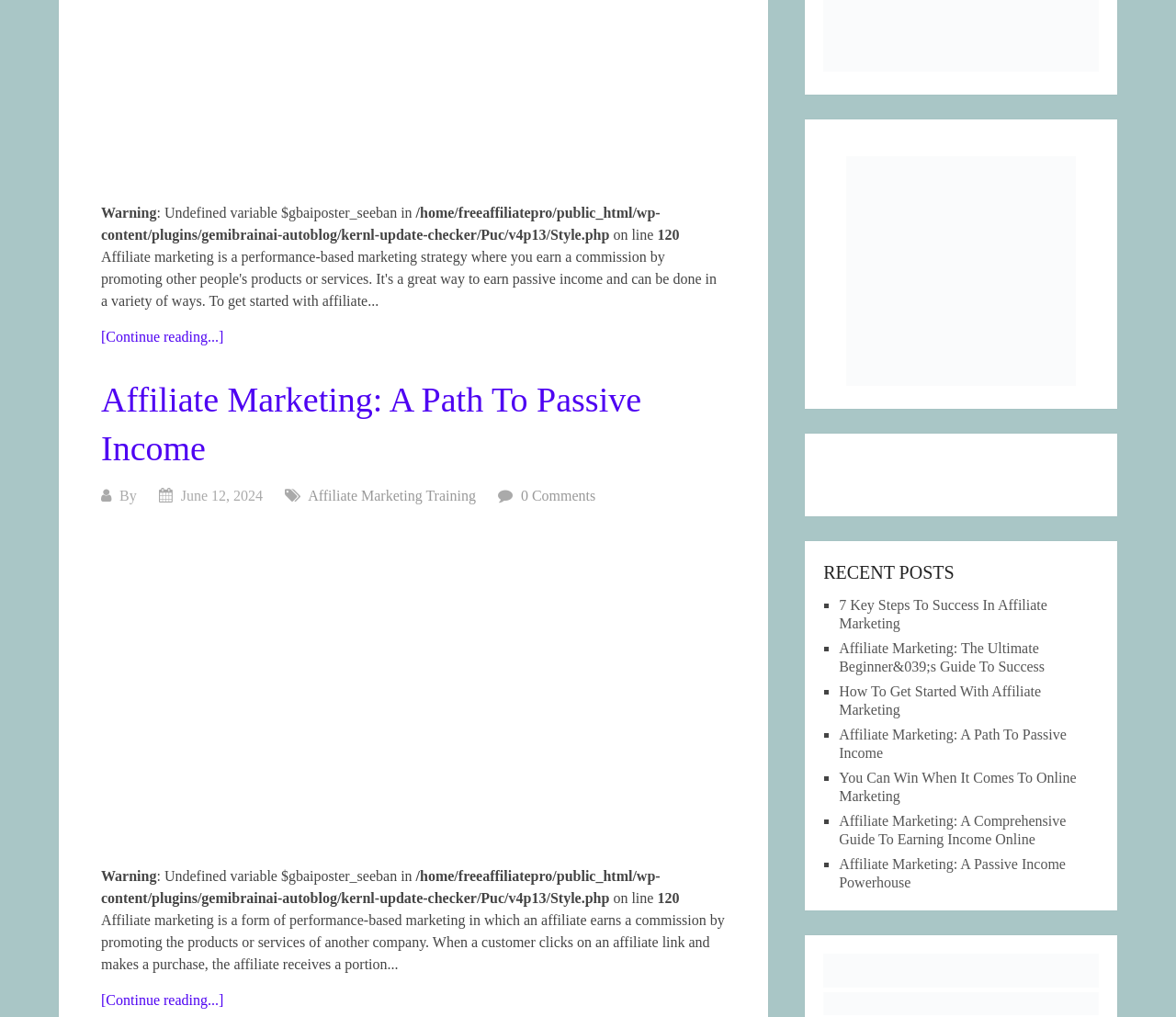Answer the following in one word or a short phrase: 
What is the topic of the recent posts section?

Affiliate Marketing